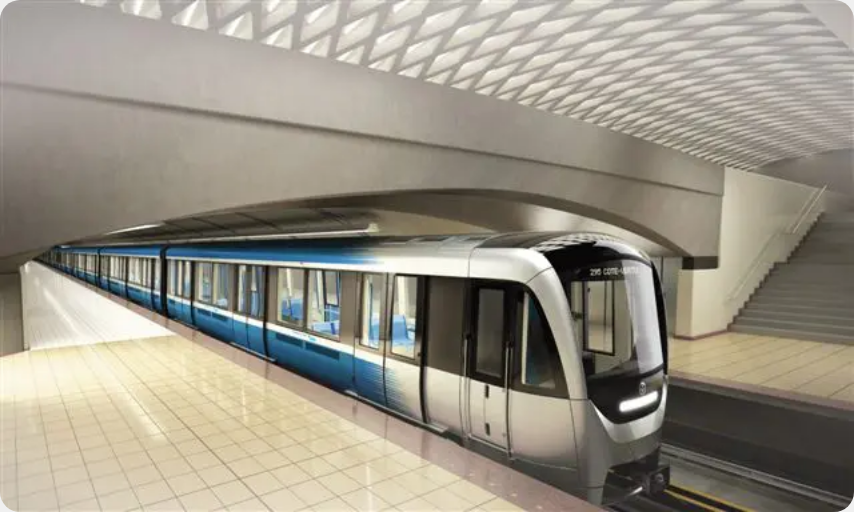Give an in-depth description of the image.

The image depicts a sleek, modern subway train, showcasing the design of the new AZUR métro car. Stationed in a contemporary métro station, the train features a striking blue and silver exterior, characterized by clean lines and large windows that promise a bright and spacious interior. 

The surrounding environment emphasizes a blend of functionality and modern architecture, highlighted by the polished tile floors and the arched ceiling that adds to the spaciousness of the area. The setting is reminiscent of the exhibition held in spring 2012 at the Berri-UQAM métro station, where this model was on display, captivating curious onlookers. For those interested in the technical data and other details regarding the AZUR métro cars, additional information can be found on the linked webpage provided in the context.